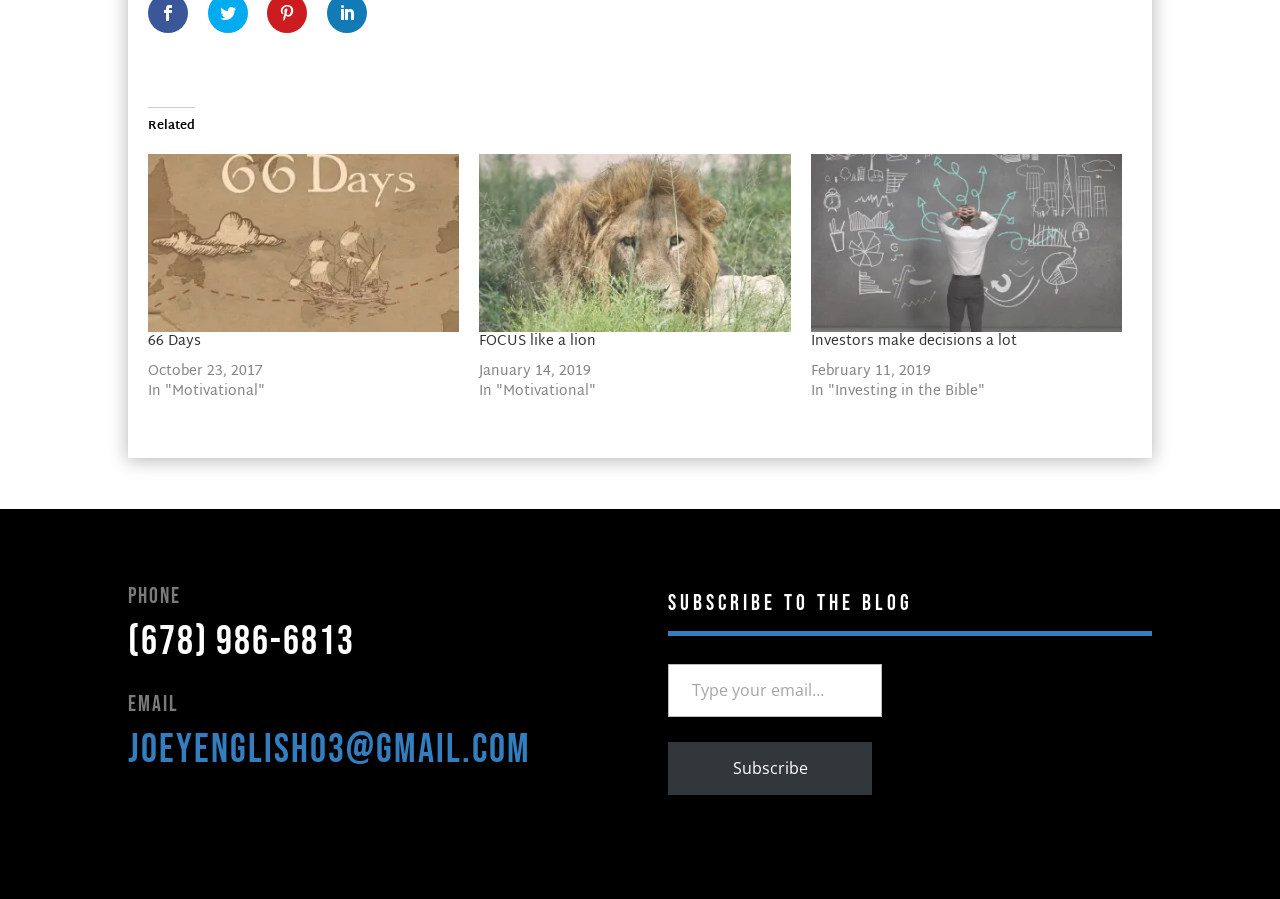Determine the coordinates of the bounding box for the clickable area needed to execute this instruction: "Enter email address".

[0.522, 0.739, 0.689, 0.797]